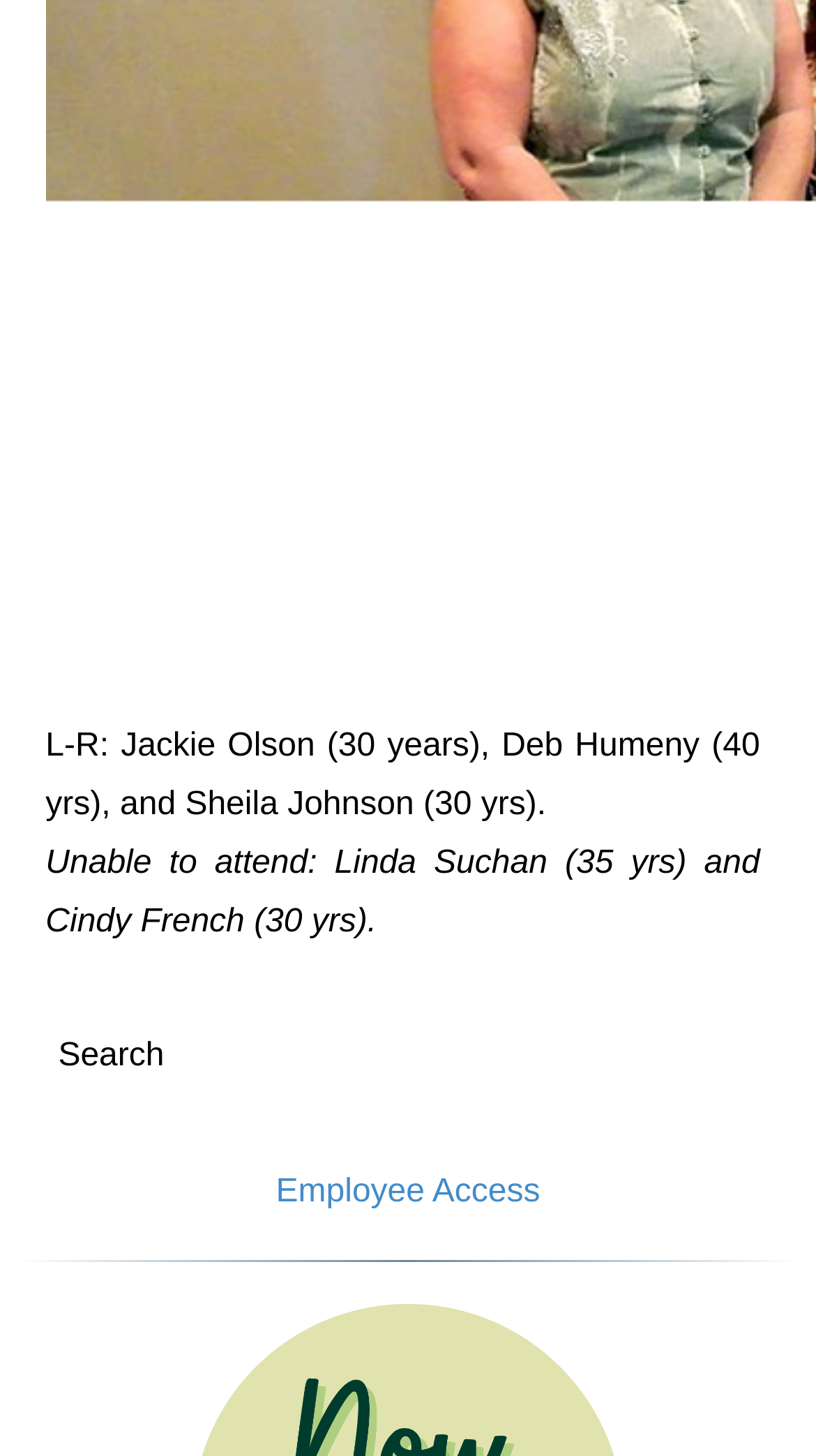Locate and provide the bounding box coordinates for the HTML element that matches this description: "Edmonton web design".

[0.122, 0.944, 0.477, 0.967]